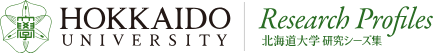Utilize the details in the image to thoroughly answer the following question: What is the language of the subtitle?

The caption translates the subtitle to 'Hokkaido University Research Profiles' in Japanese, implying that the language of the subtitle is Japanese.